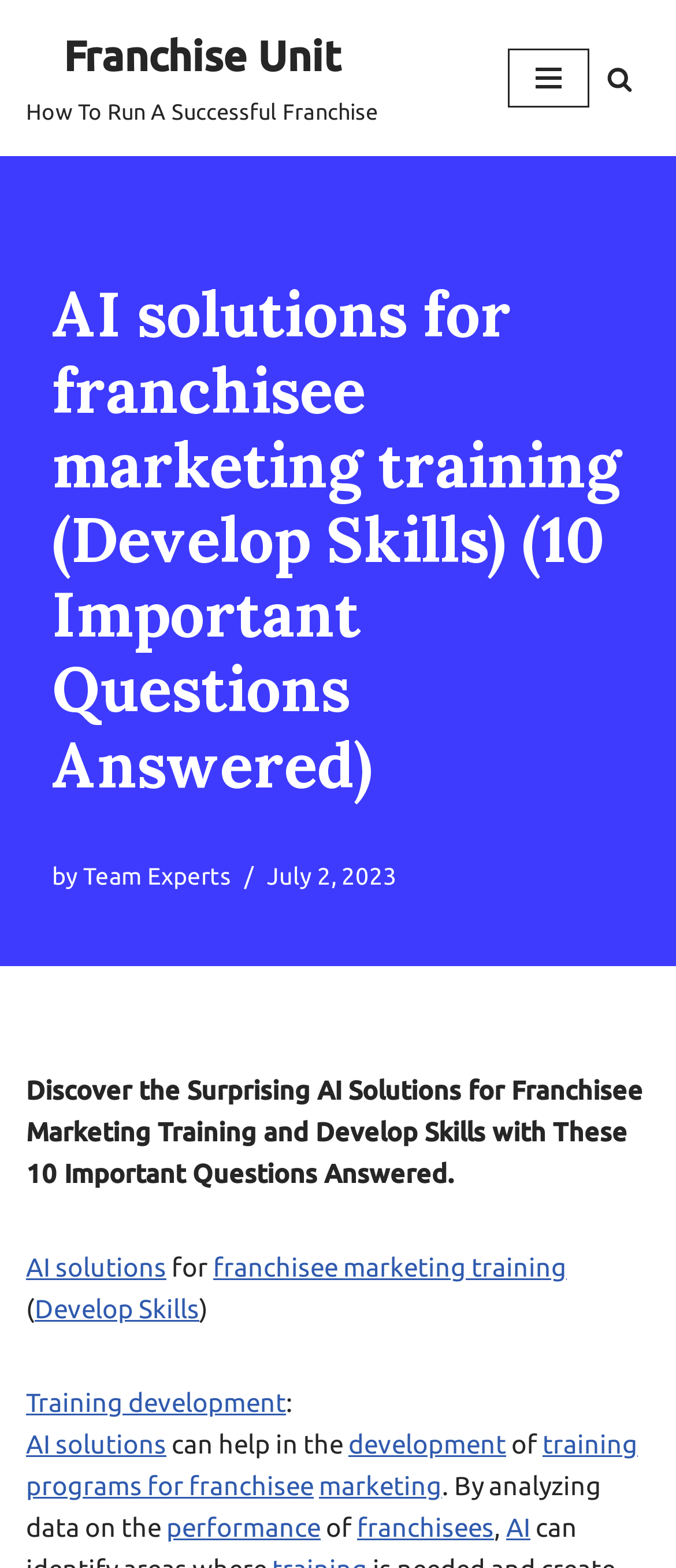Find the bounding box coordinates for the area you need to click to carry out the instruction: "Learn about 'Develop Skills'". The coordinates should be four float numbers between 0 and 1, indicated as [left, top, right, bottom].

[0.051, 0.825, 0.295, 0.844]